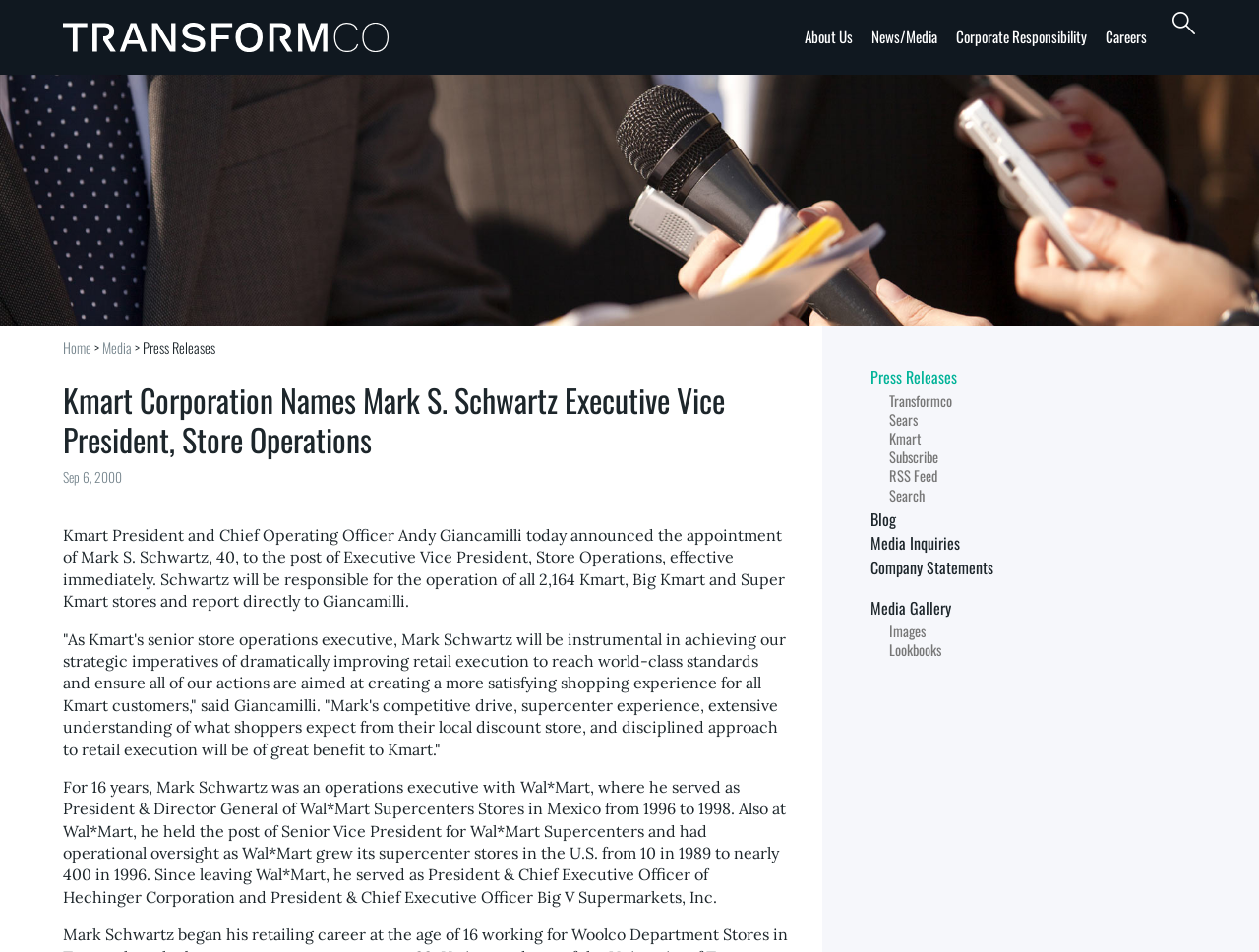Can you give a comprehensive explanation to the question given the content of the image?
What was Mark Schwartz's previous role before joining Kmart?

I found this answer by reading the article, which mentions Mark Schwartz's previous roles, including President & CEO of Hechinger Corporation and President & CEO of Big V Supermarkets, Inc.